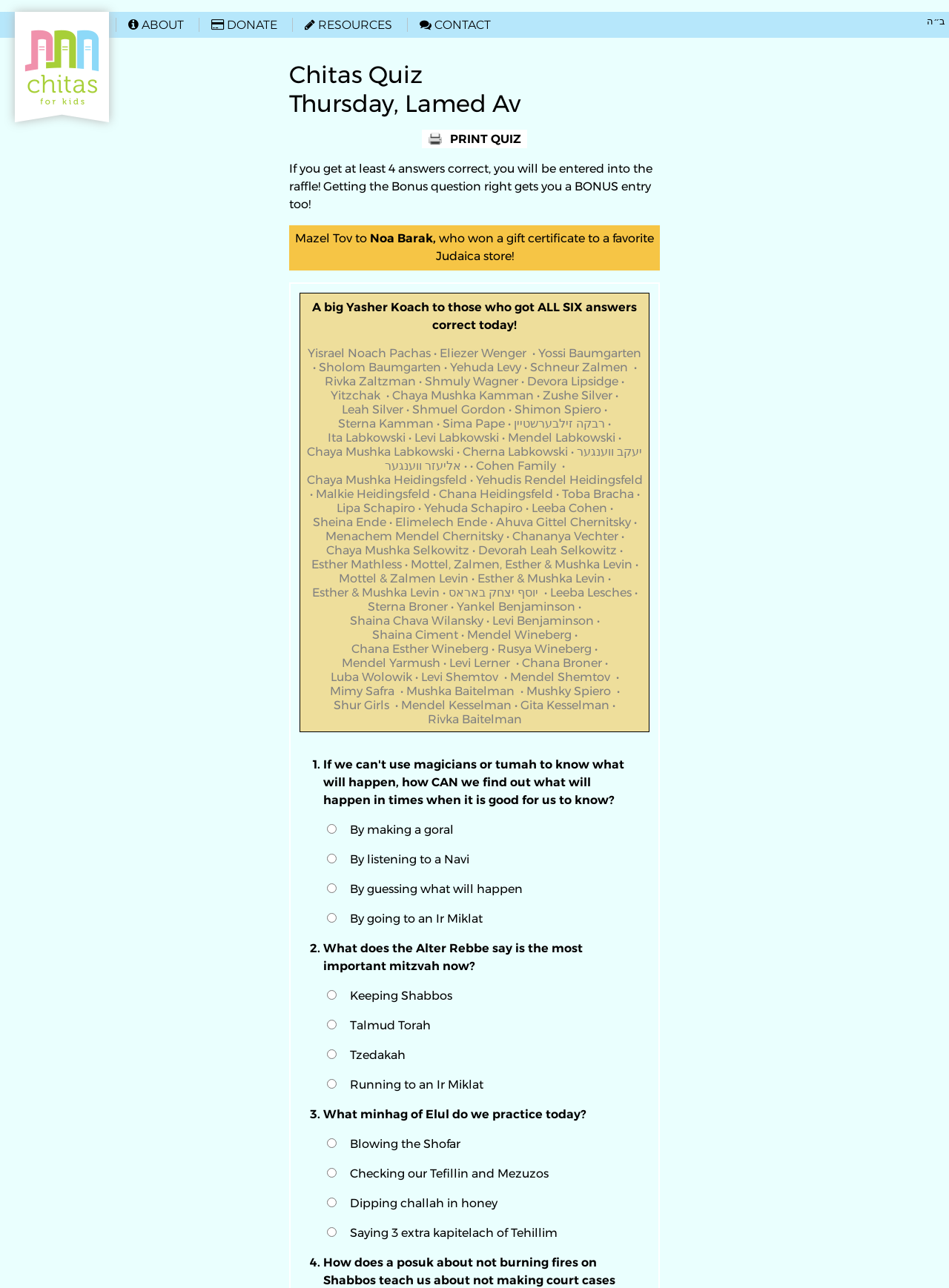Please give a one-word or short phrase response to the following question: 
What is the name of the Judaica store where the winner got a gift certificate?

Not specified